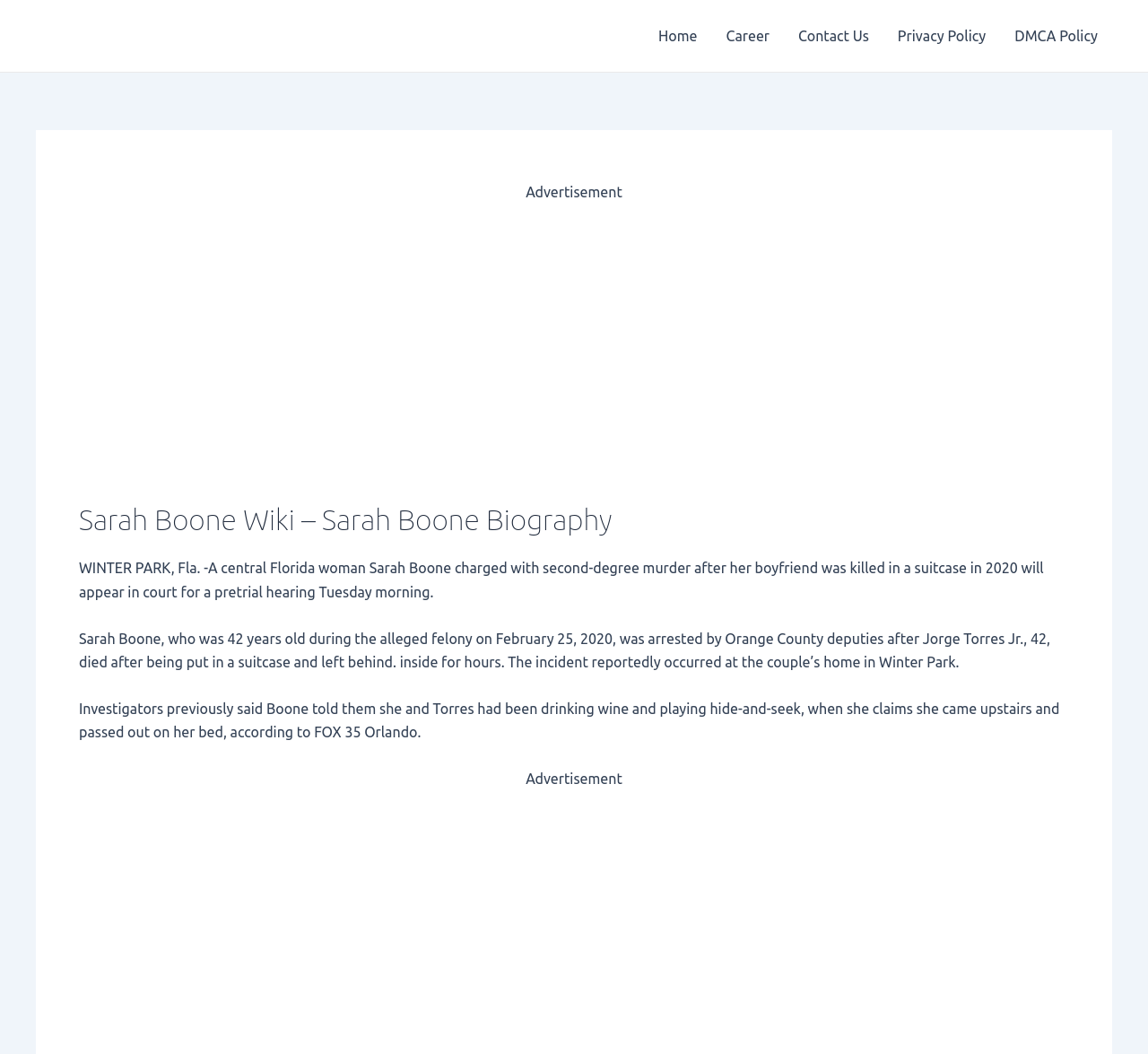Identify the bounding box coordinates for the UI element described as follows: "Career". Ensure the coordinates are four float numbers between 0 and 1, formatted as [left, top, right, bottom].

[0.62, 0.0, 0.683, 0.068]